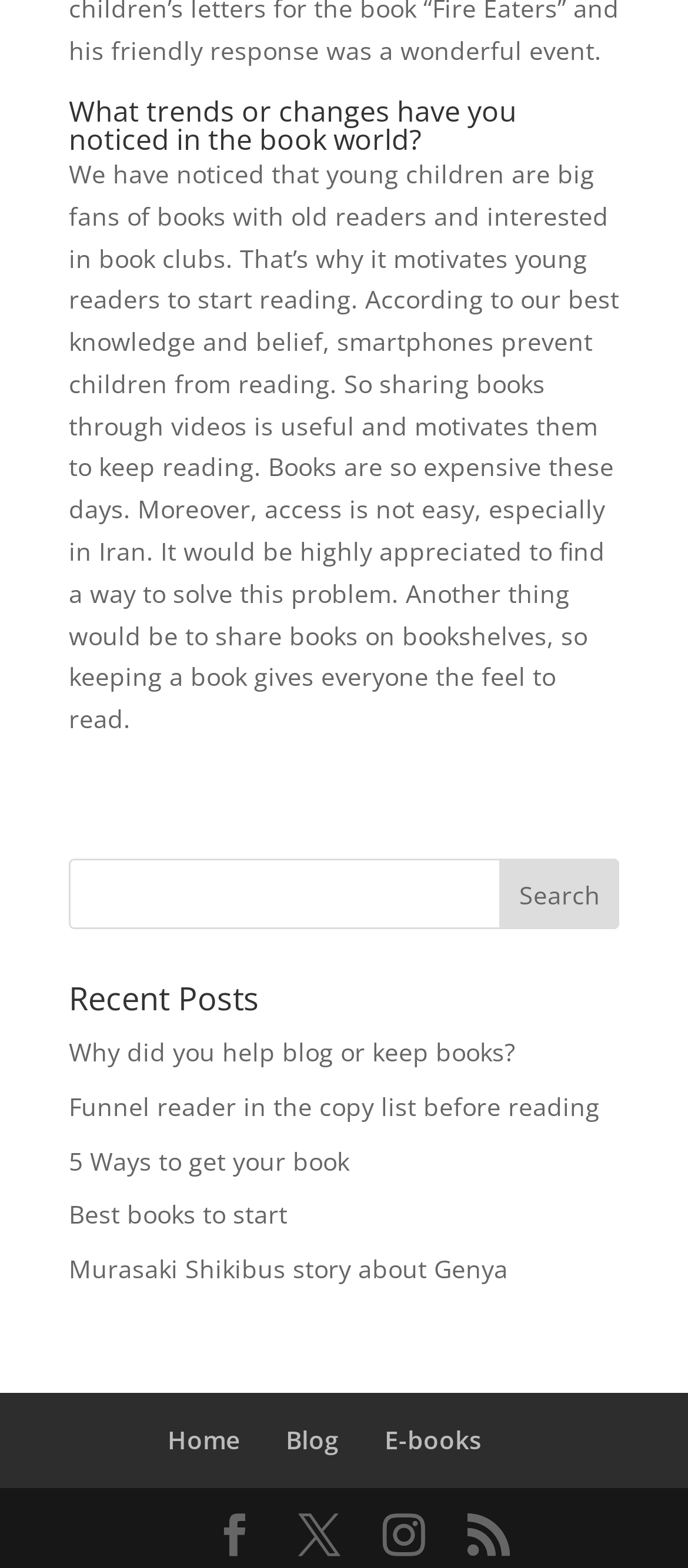Please find the bounding box coordinates of the element that you should click to achieve the following instruction: "Click on 'Recent Posts'". The coordinates should be presented as four float numbers between 0 and 1: [left, top, right, bottom].

[0.1, 0.626, 0.9, 0.658]